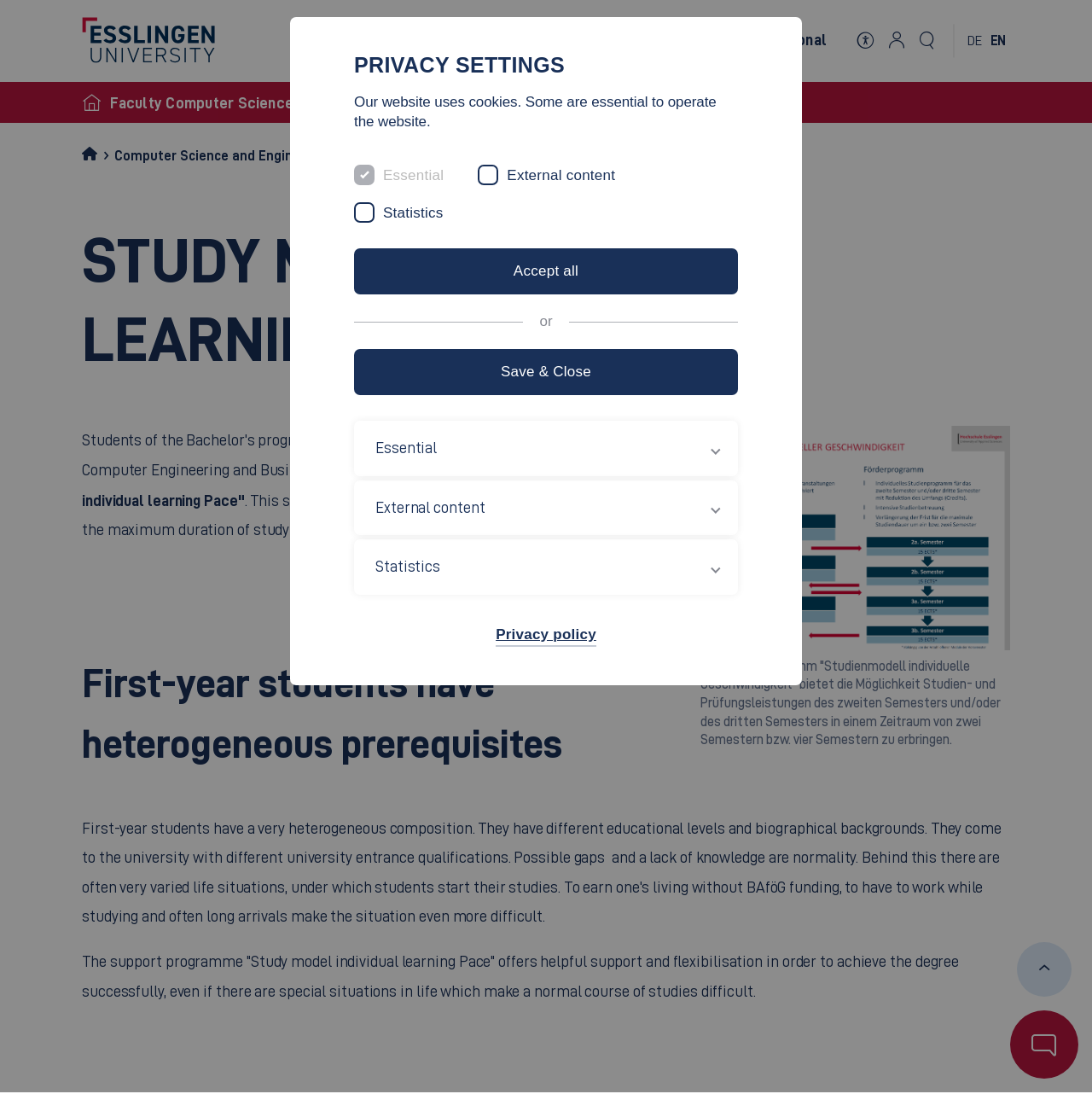Please answer the following question using a single word or phrase: 
What is the text of the first heading on the webpage?

STUDY MODEL INDIVIDUAL LEARNING PACE